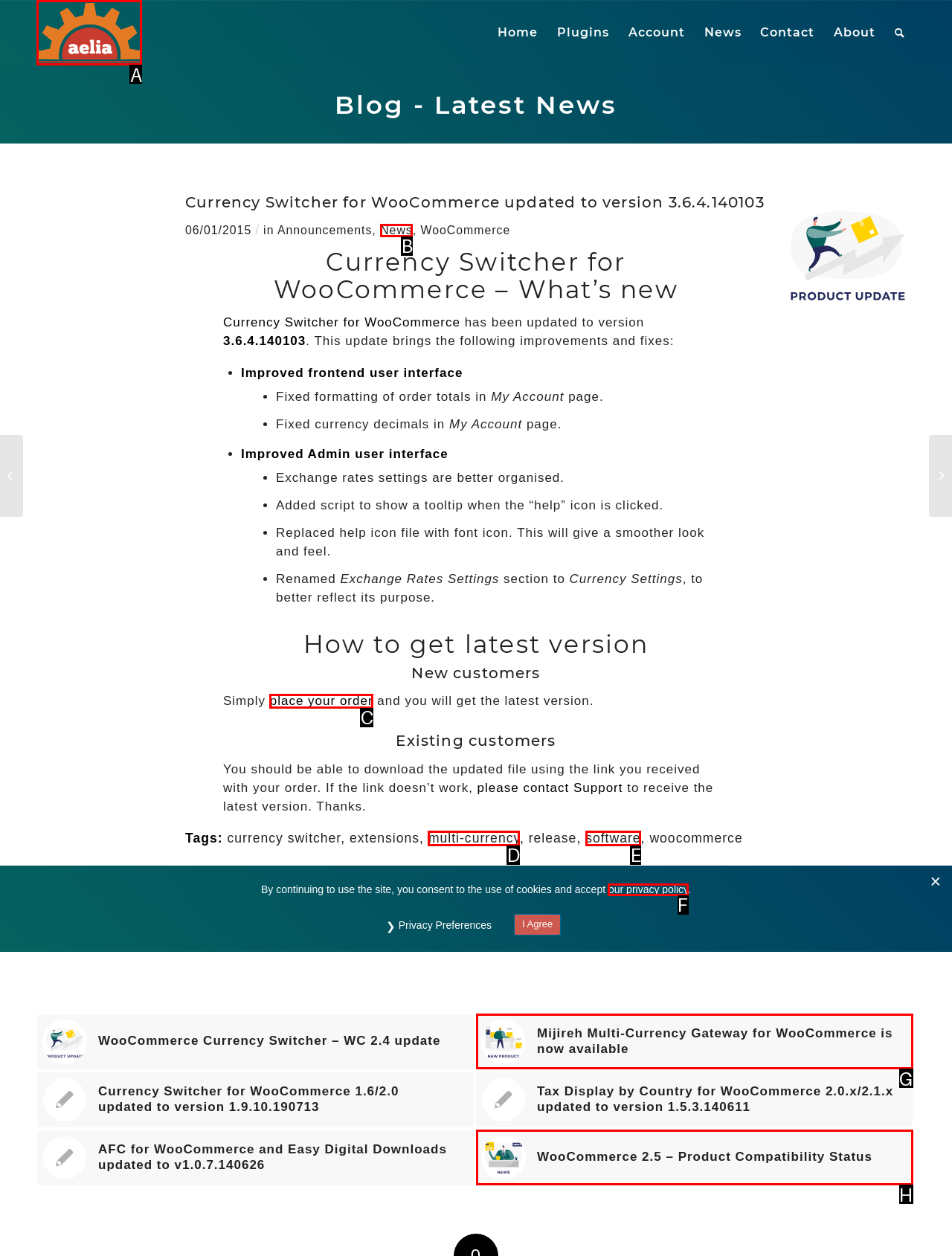Find the correct option to complete this instruction: Click on the Aelia link. Reply with the corresponding letter.

A